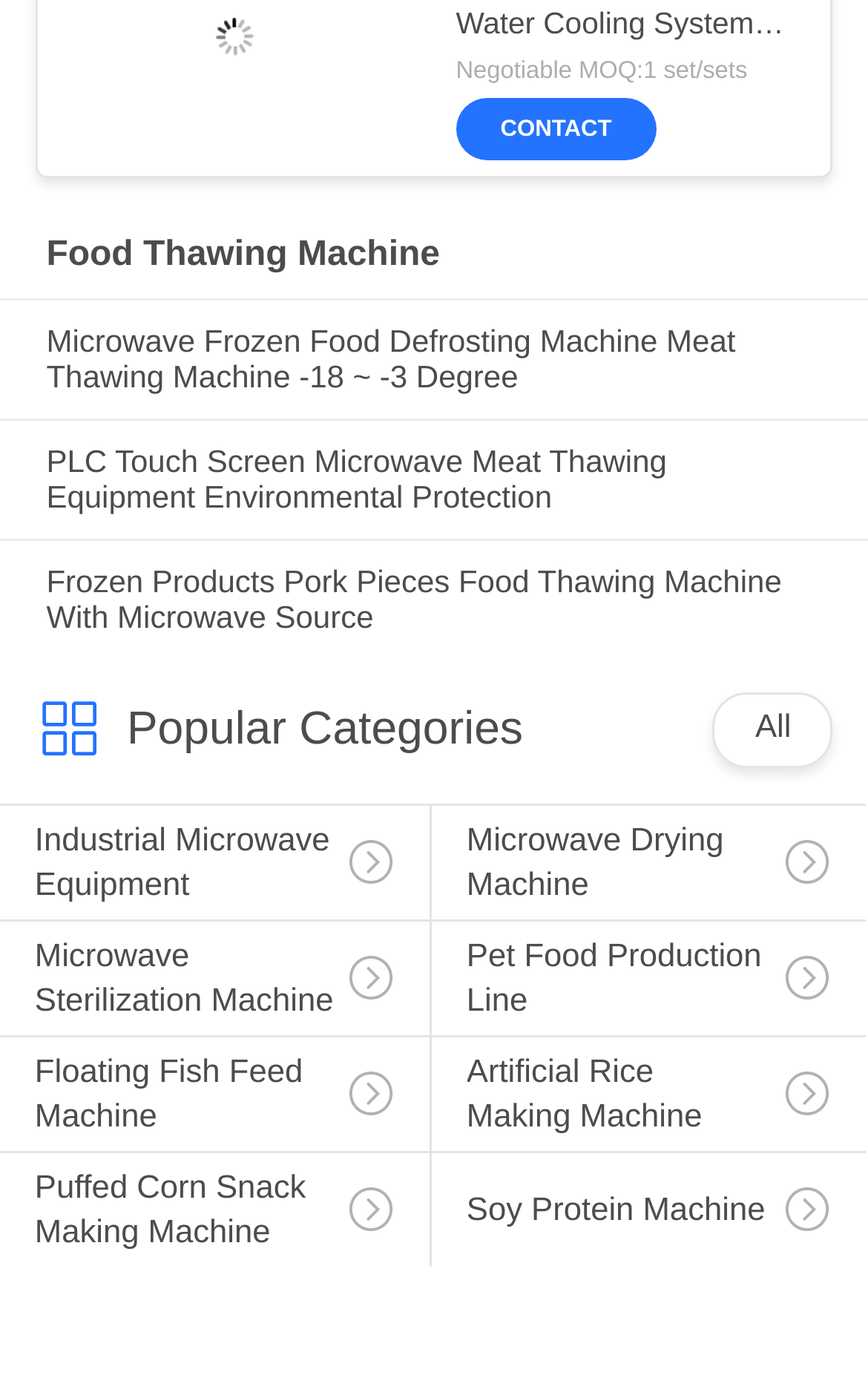Find the bounding box coordinates of the element you need to click on to perform this action: 'View Food Thawing Machine'. The coordinates should be represented by four float values between 0 and 1, in the format [left, top, right, bottom].

[0.053, 0.171, 0.947, 0.2]